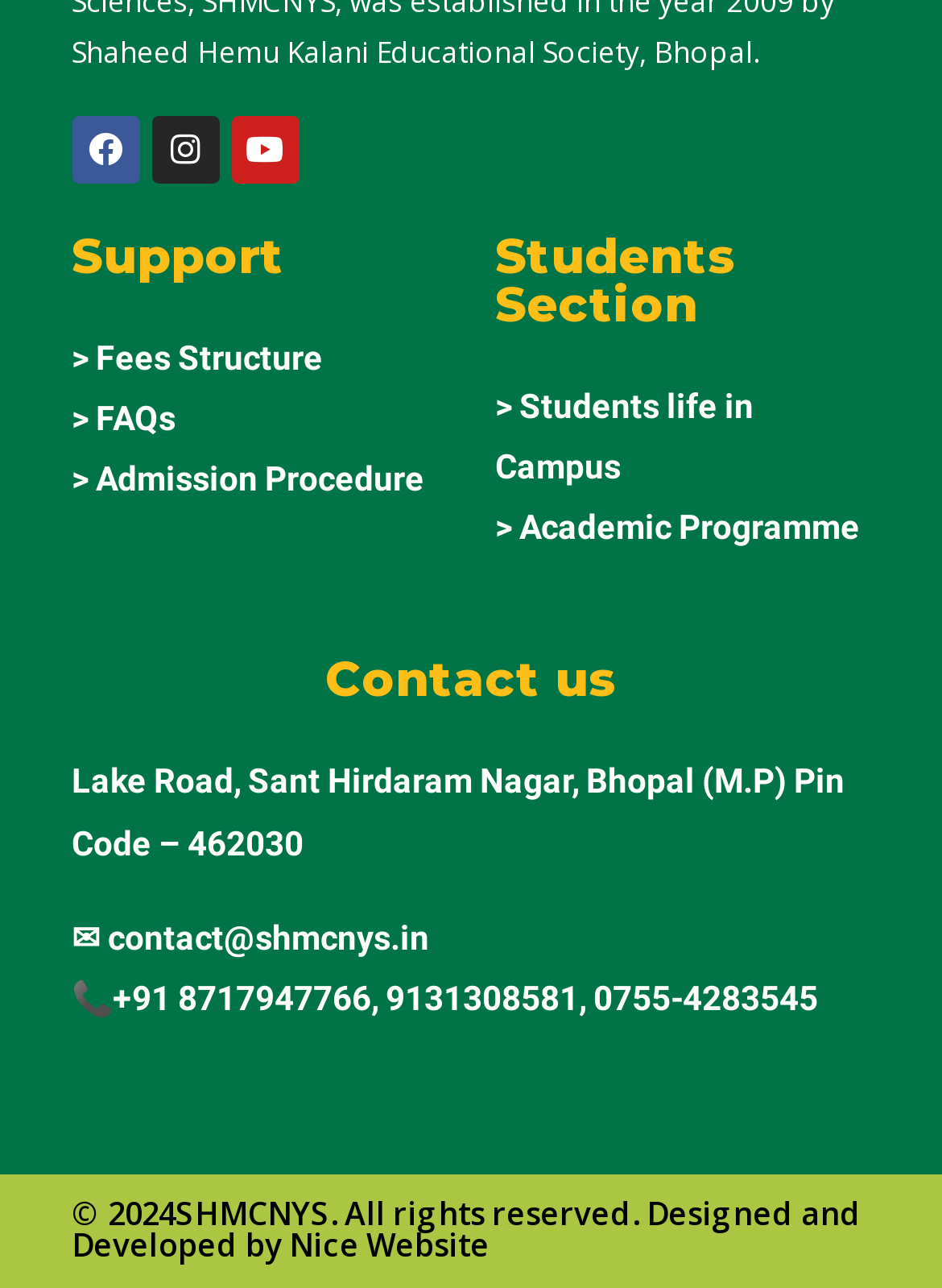Please identify the bounding box coordinates of the region to click in order to complete the given instruction: "Check Fees Structure". The coordinates should be four float numbers between 0 and 1, i.e., [left, top, right, bottom].

[0.101, 0.262, 0.342, 0.292]